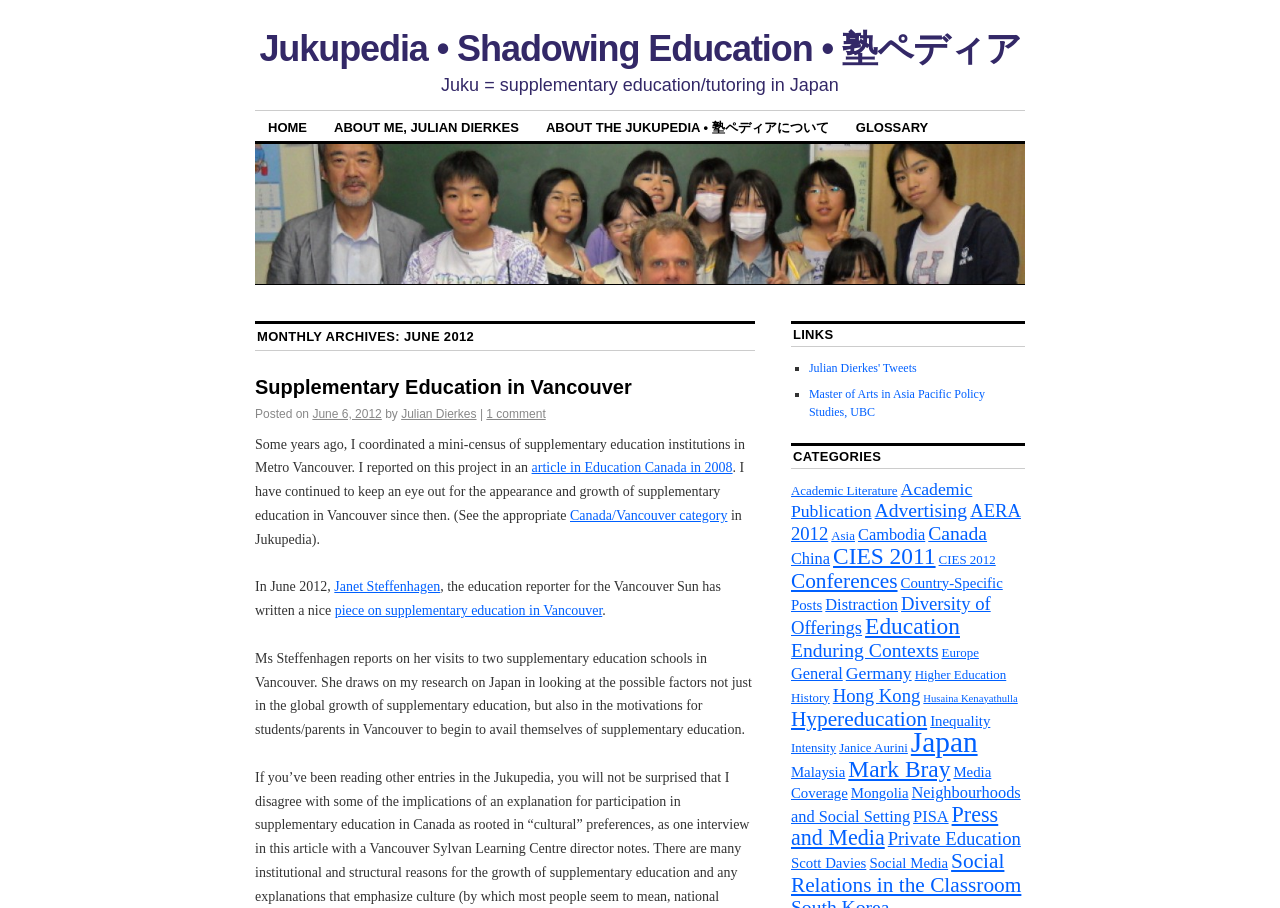Please identify the bounding box coordinates of the clickable area that will allow you to execute the instruction: "Check the 'LINKS' section".

[0.618, 0.353, 0.801, 0.382]